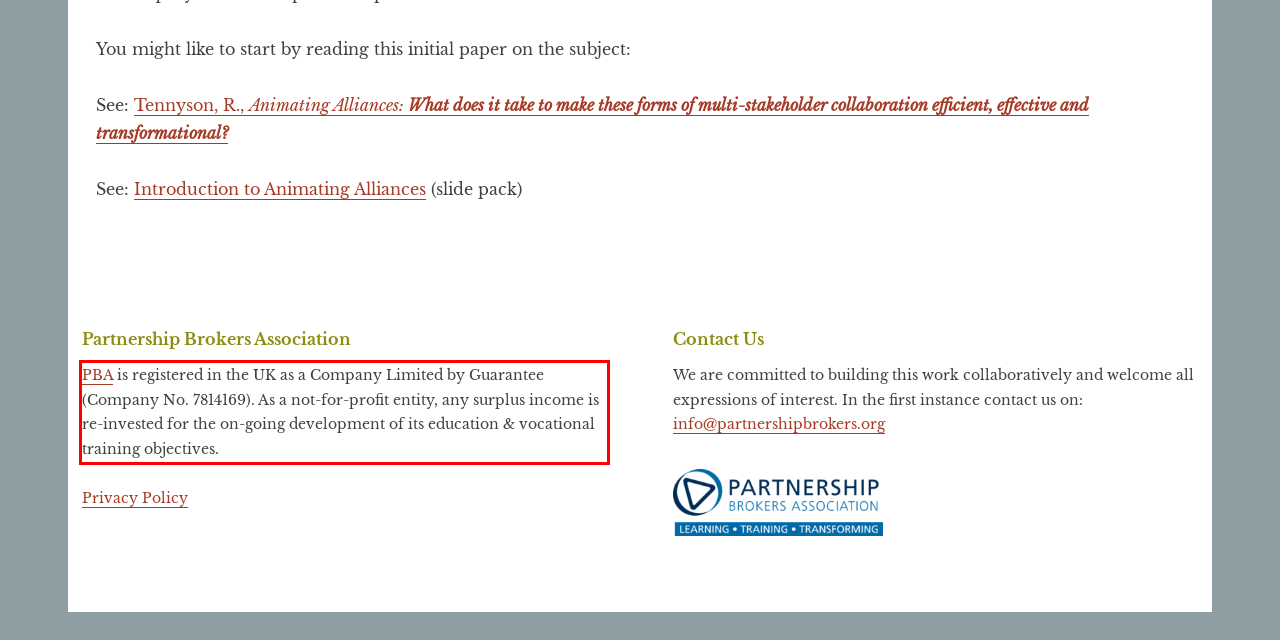Identify the text inside the red bounding box on the provided webpage screenshot by performing OCR.

PBA is registered in the UK as a Company Limited by Guarantee (Company No. 7814169). As a not-for-profit entity, any surplus income is re-invested for the on-going development of its education & vocational training objectives.